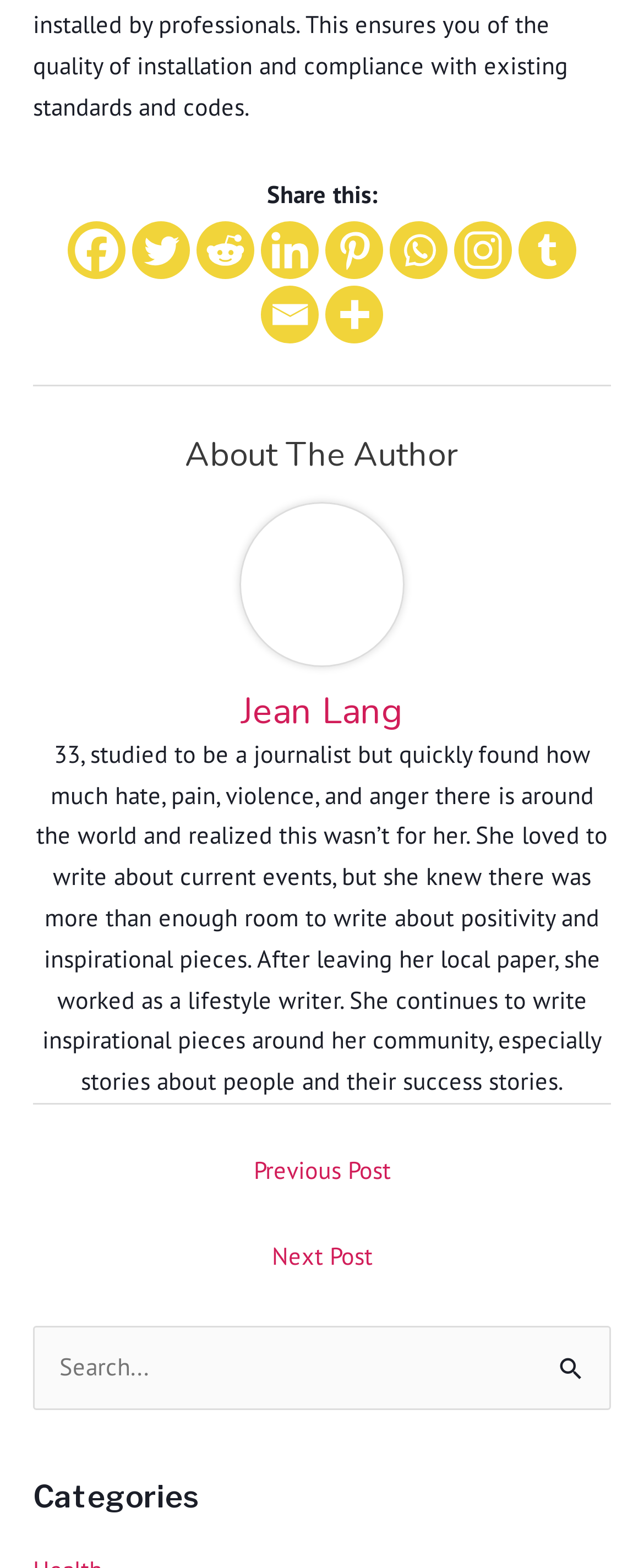How many social media platforms are available for sharing?
Answer with a single word or phrase, using the screenshot for reference.

8